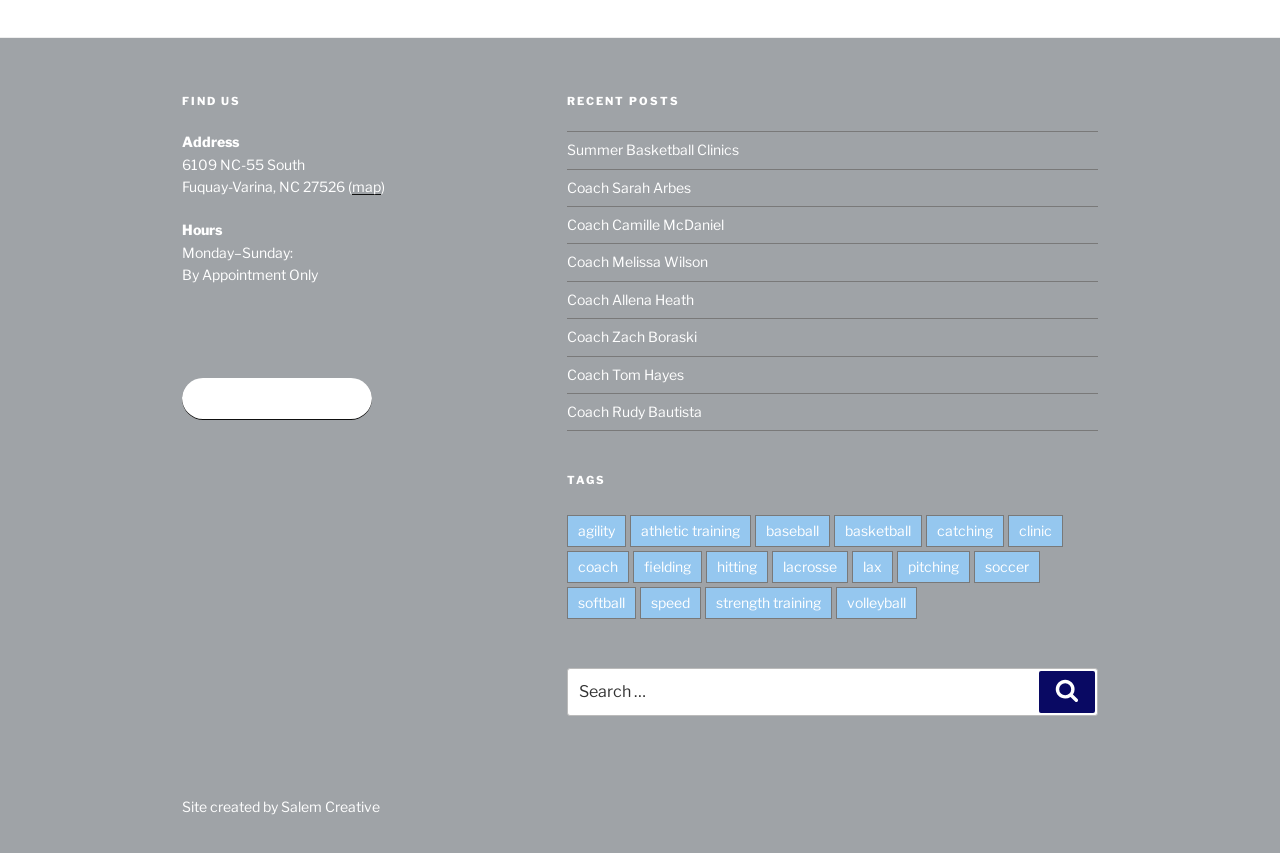Determine the bounding box coordinates for the HTML element described here: "Coach Sarah Arbes".

[0.443, 0.209, 0.54, 0.229]